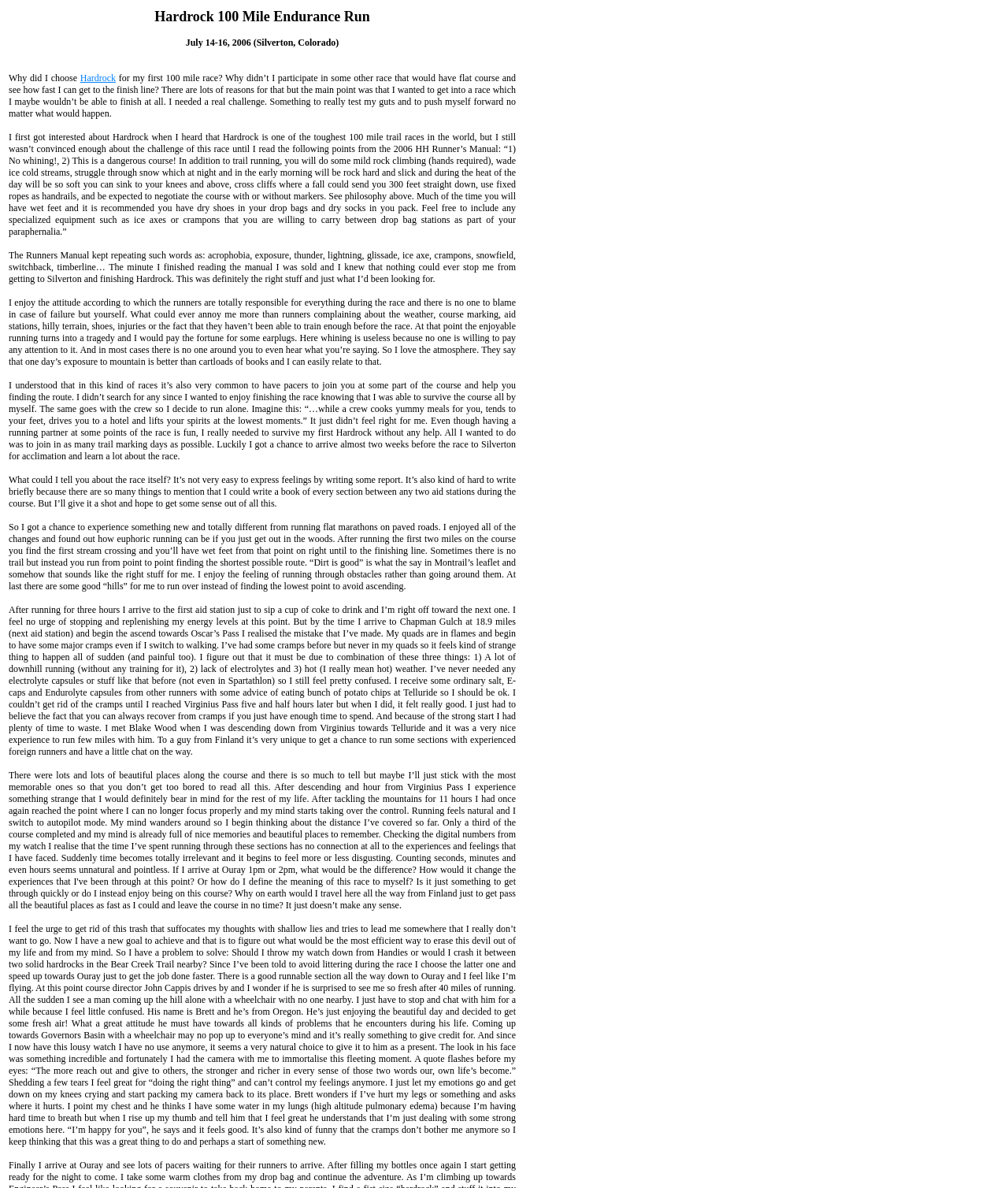Generate a thorough description of the webpage.

The webpage is about a personal story of endurance and self-challenge, specifically the author's experience with the Hardrock 100 Mile Endurance Run. At the top of the page, there is a heading that reads "Hardrock 100 Mile Endurance Run". Below this heading, there is a brief introduction to why the author chose this particular race, followed by a longer text that describes the author's motivation and preparation for the race.

The text is divided into several paragraphs, each describing a different aspect of the author's experience. The author mentions the challenges of the race, including the tough course, the need for self-reliance, and the importance of mental toughness. There are also descriptions of the author's emotions and thoughts during the race, including feelings of euphoria, frustration, and gratitude.

Throughout the text, there are no images, but the author's writing is vivid and descriptive, painting a picture of the rugged terrain, the physical challenges, and the emotional highs and lows of the race. The text is written in a personal and reflective tone, with the author sharing their inner thoughts and feelings about the experience.

The layout of the page is simple, with a single column of text that flows from top to bottom. The text is divided into paragraphs, with no headings or subheadings to break up the content. The font is clear and easy to read, with no distractions or embellishments to detract from the author's story. Overall, the webpage is a personal and introspective account of a challenging endurance race, written in a engaging and reflective style.